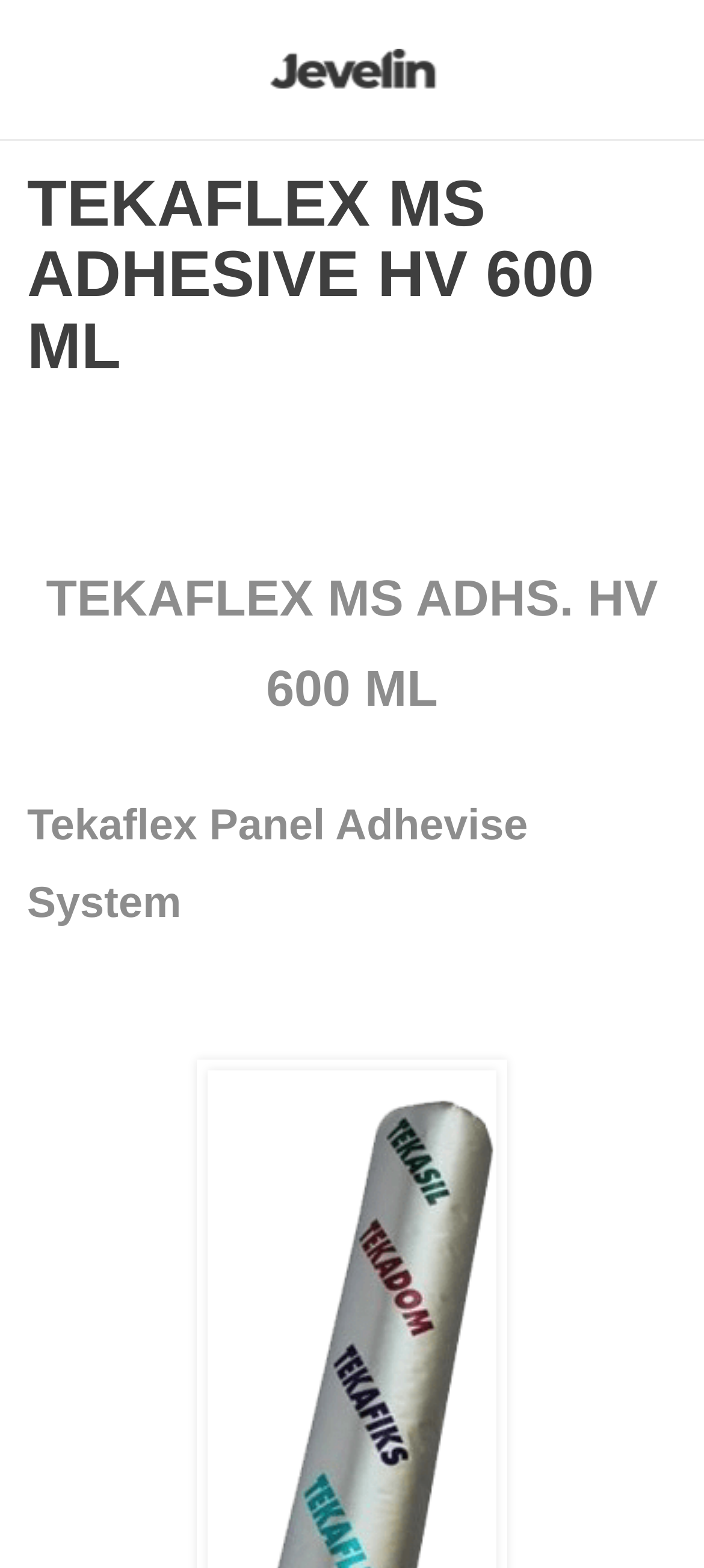Offer a meticulous description of the webpage's structure and content.

The webpage appears to be a product page for TEKAFLEX MS ADHESIVE HV 600 ML. At the top, there is a link taking up most of the width of the page. Below the link, there is a header section that spans almost the entire width of the page, containing the product name "TEKAFLEX MS ADHESIVE HV 600 ML" in a large font size. 

Further down, there is another header section that also spans almost the entire width of the page. This section contains the product name again, "TEKAFLEX MS ADHS. HV 600 ML", and a brief description "Tekaflex Panel Adhevise System" in a smaller font size, positioned below the product name.